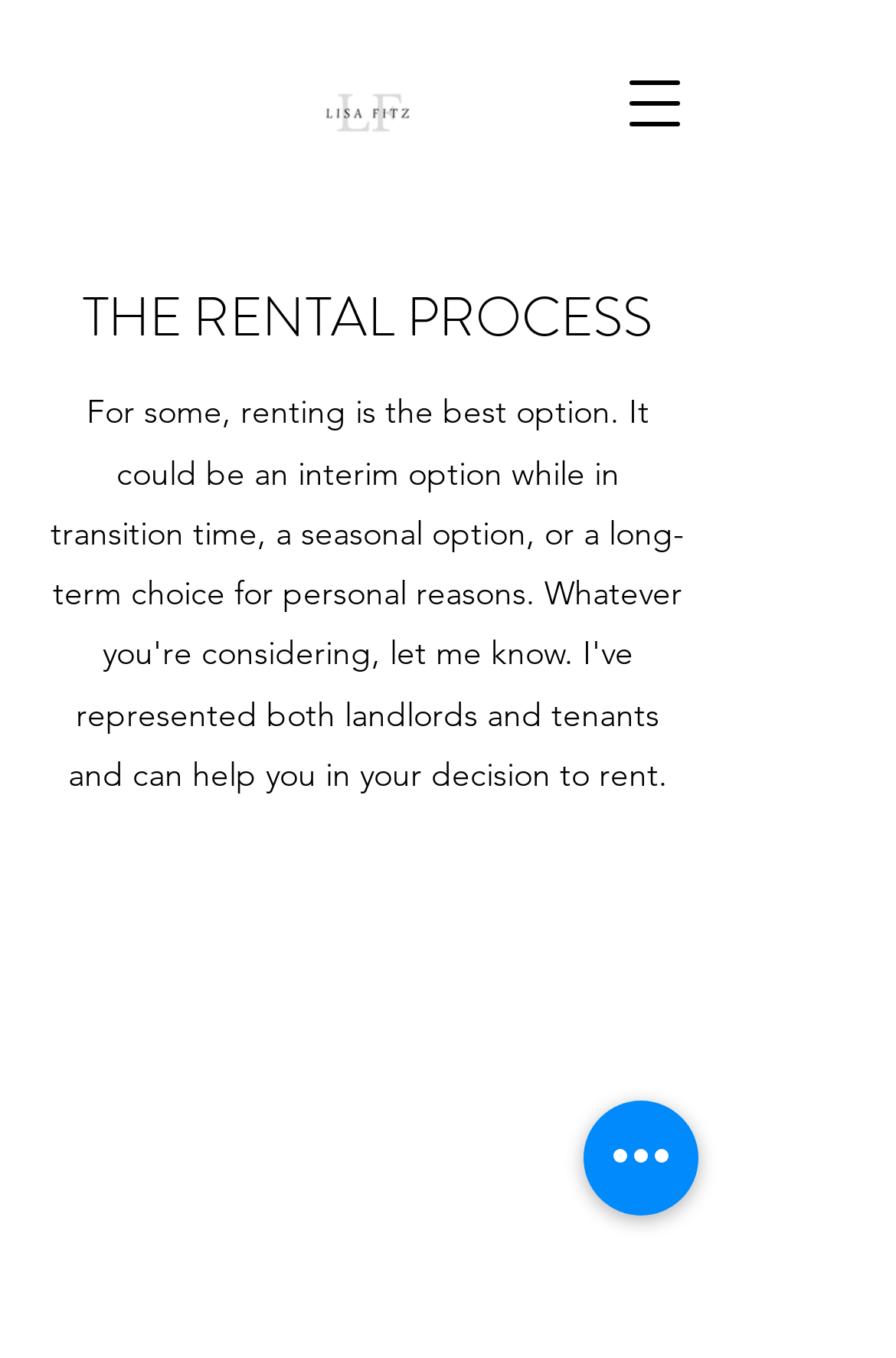Locate the bounding box of the UI element described by: "vegetables" in the given webpage screenshot.

None